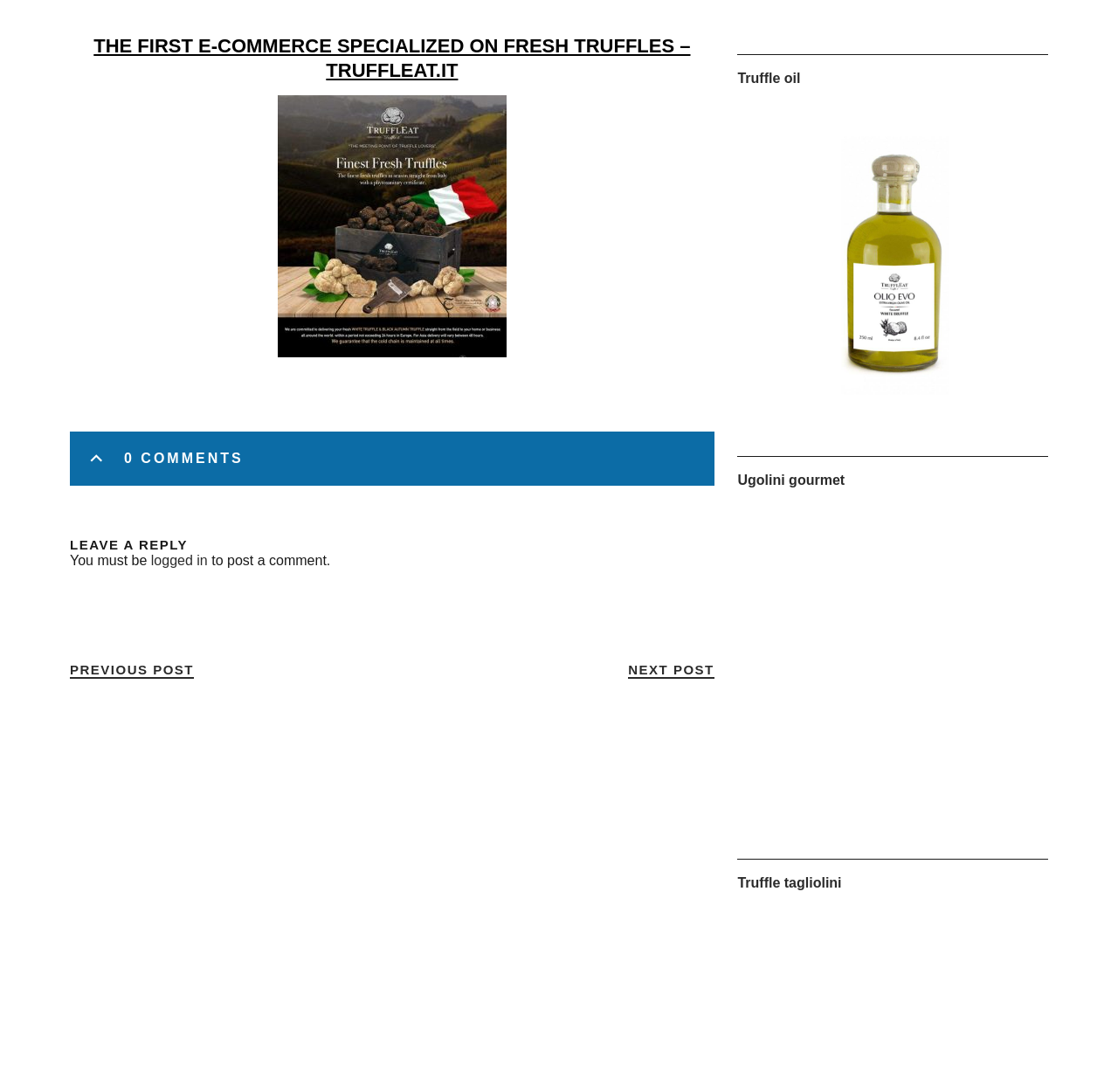Find the bounding box coordinates of the element to click in order to complete this instruction: "Click the link to view truffle oil". The bounding box coordinates must be four float numbers between 0 and 1, denoted as [left, top, right, bottom].

[0.66, 0.049, 0.938, 0.101]